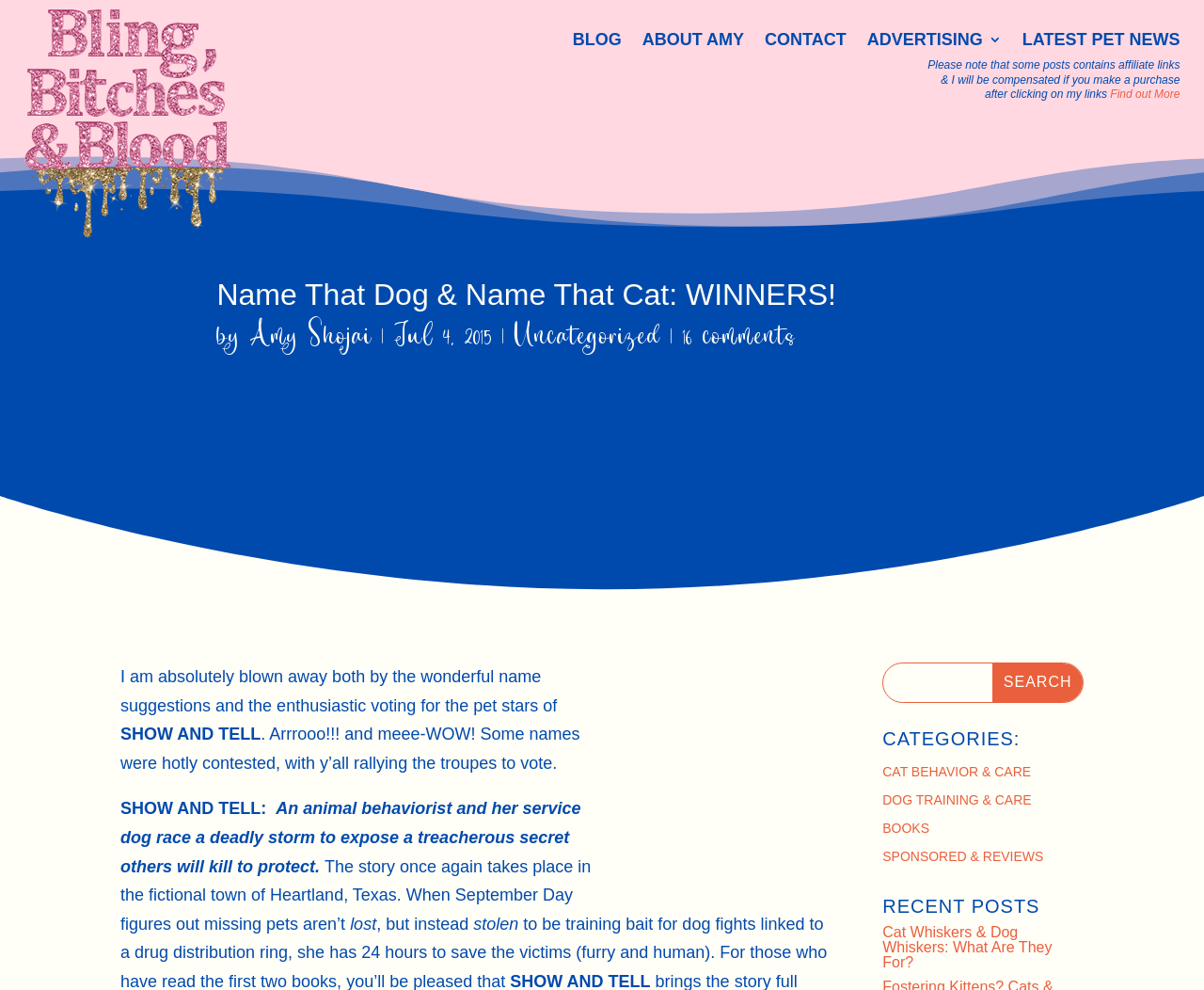Please find and report the bounding box coordinates of the element to click in order to perform the following action: "Read the latest pet news". The coordinates should be expressed as four float numbers between 0 and 1, in the format [left, top, right, bottom].

[0.849, 0.034, 0.98, 0.054]